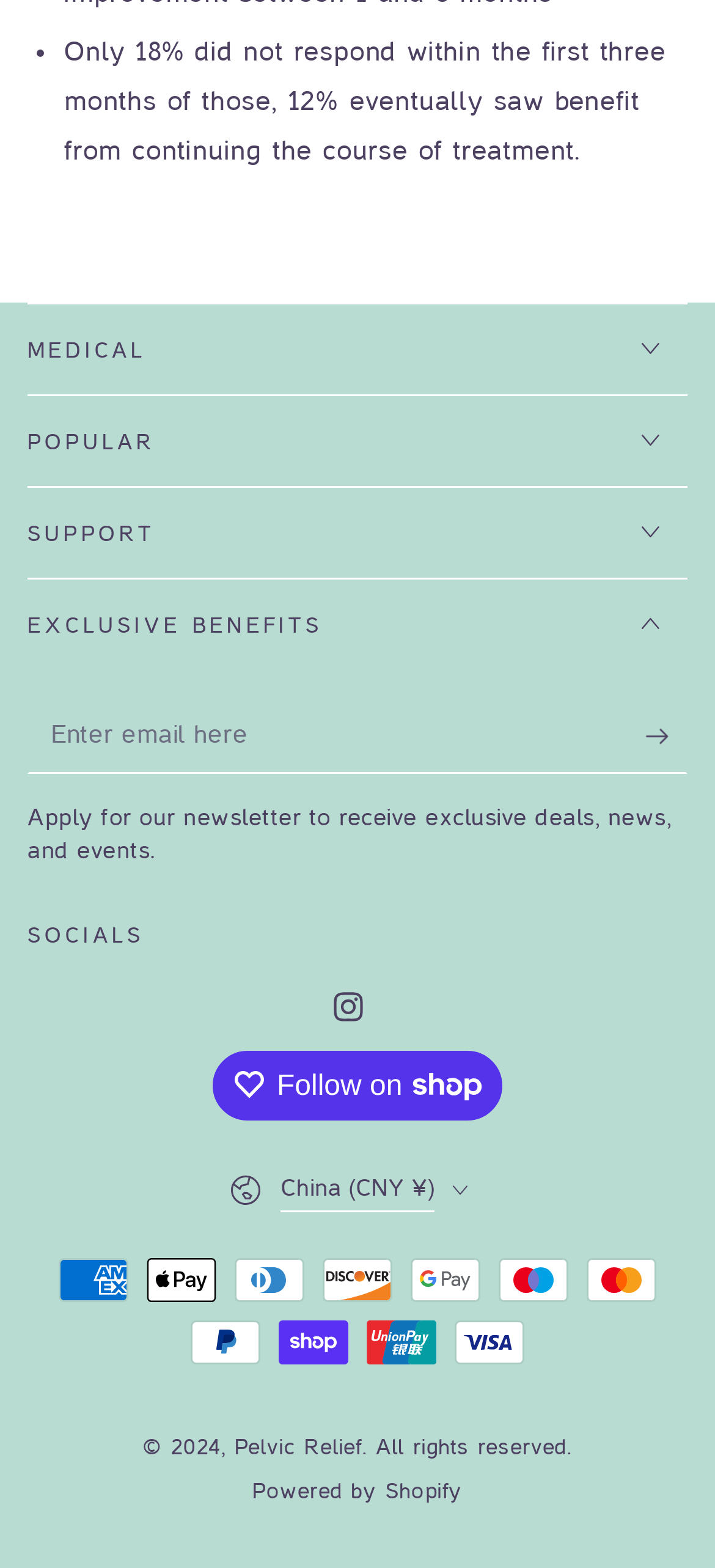Show the bounding box coordinates for the HTML element as described: "China (CNY ¥)".

[0.322, 0.734, 0.678, 0.784]